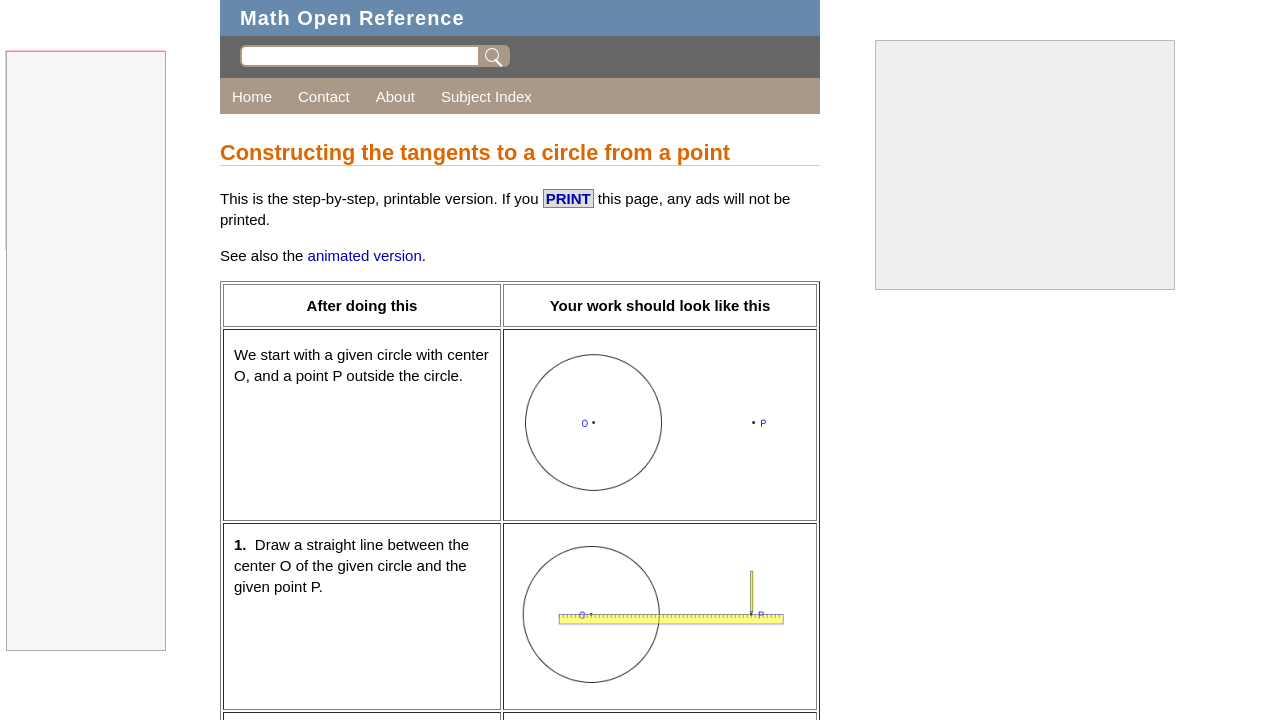What is the difference between this page and the animated version?
Please provide a single word or phrase in response based on the screenshot.

Printable version